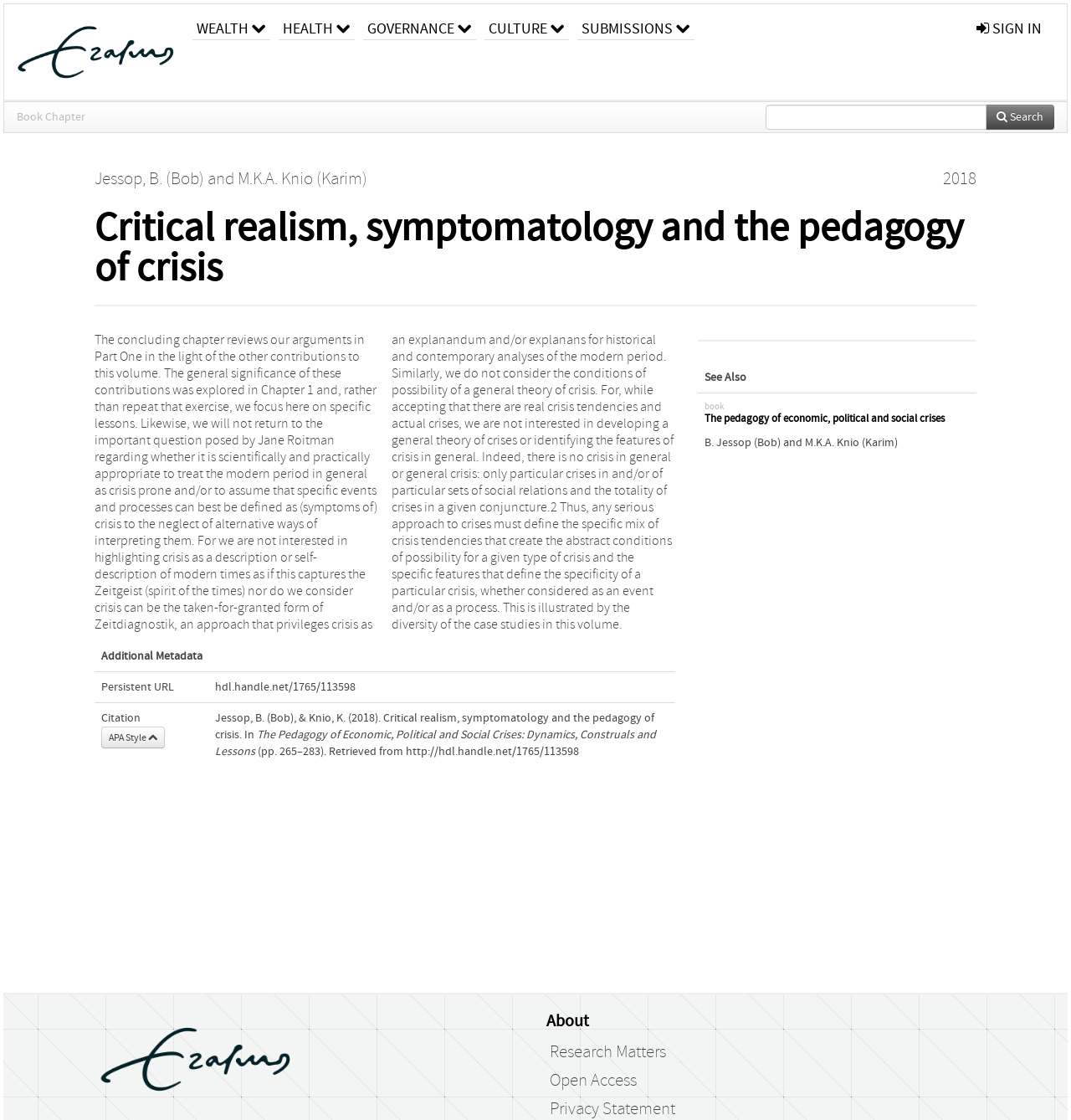Find the bounding box coordinates of the element you need to click on to perform this action: 'Explore the research topic of Critical realism, symptomatology and the pedagogy of crisis'. The coordinates should be represented by four float values between 0 and 1, in the format [left, top, right, bottom].

[0.088, 0.186, 0.912, 0.258]